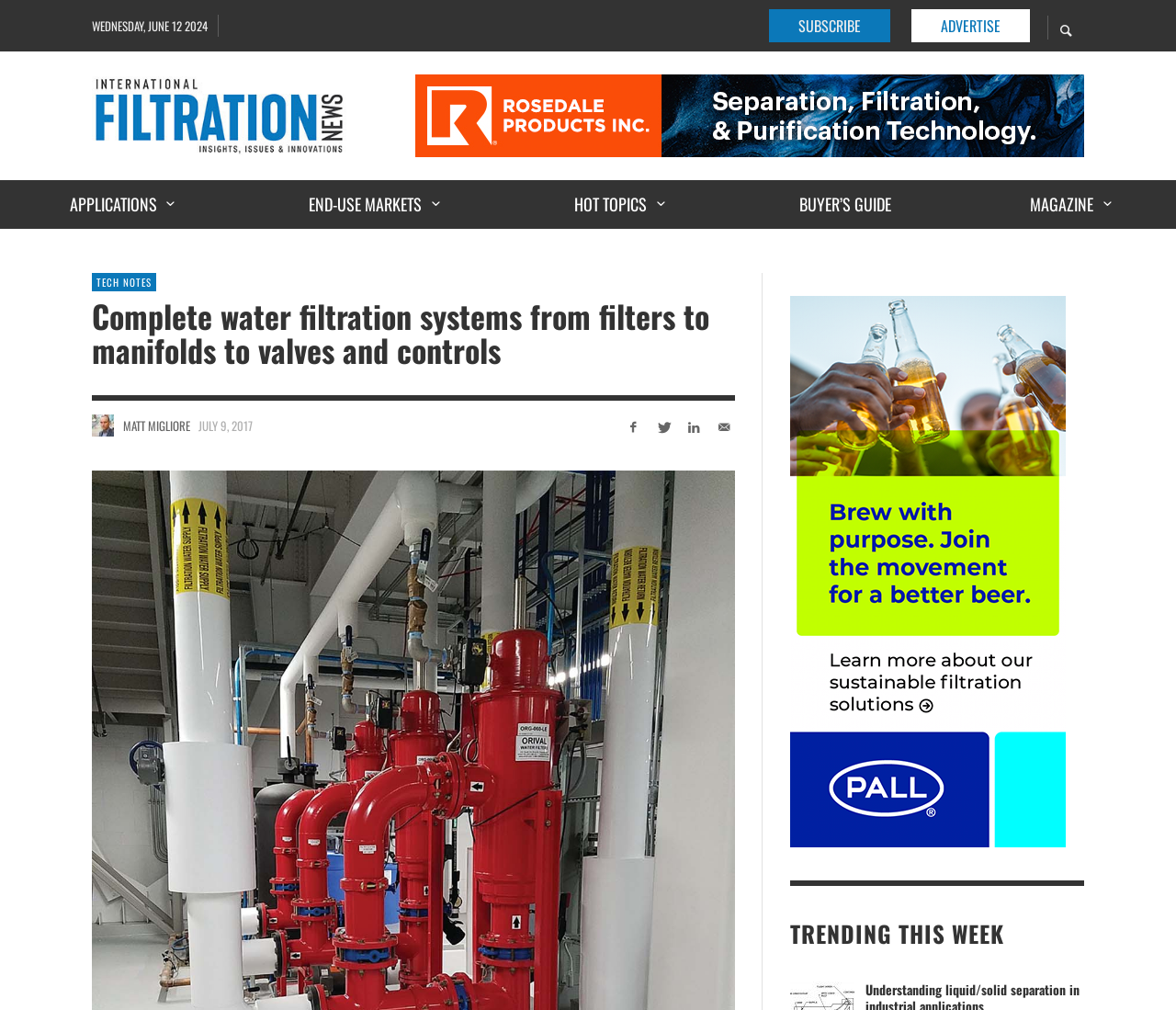Find the bounding box coordinates of the element to click in order to complete the given instruction: "Read about applications."

[0.045, 0.178, 0.159, 0.226]